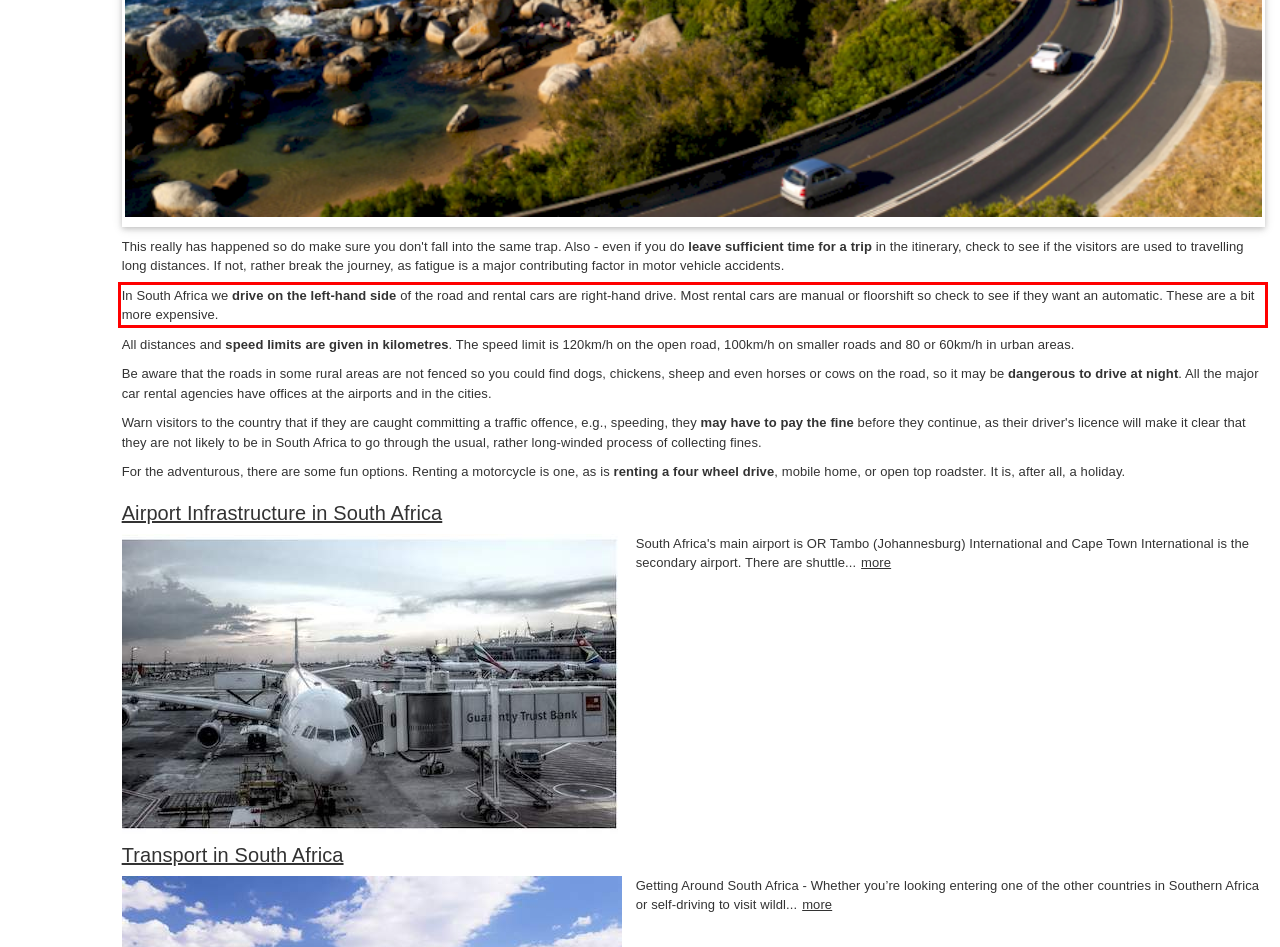Review the screenshot of the webpage and recognize the text inside the red rectangle bounding box. Provide the extracted text content.

In South Africa we drive on the left-hand side of the road and rental cars are right-hand drive. Most rental cars are manual or floorshift so check to see if they want an automatic. These are a bit more expensive.